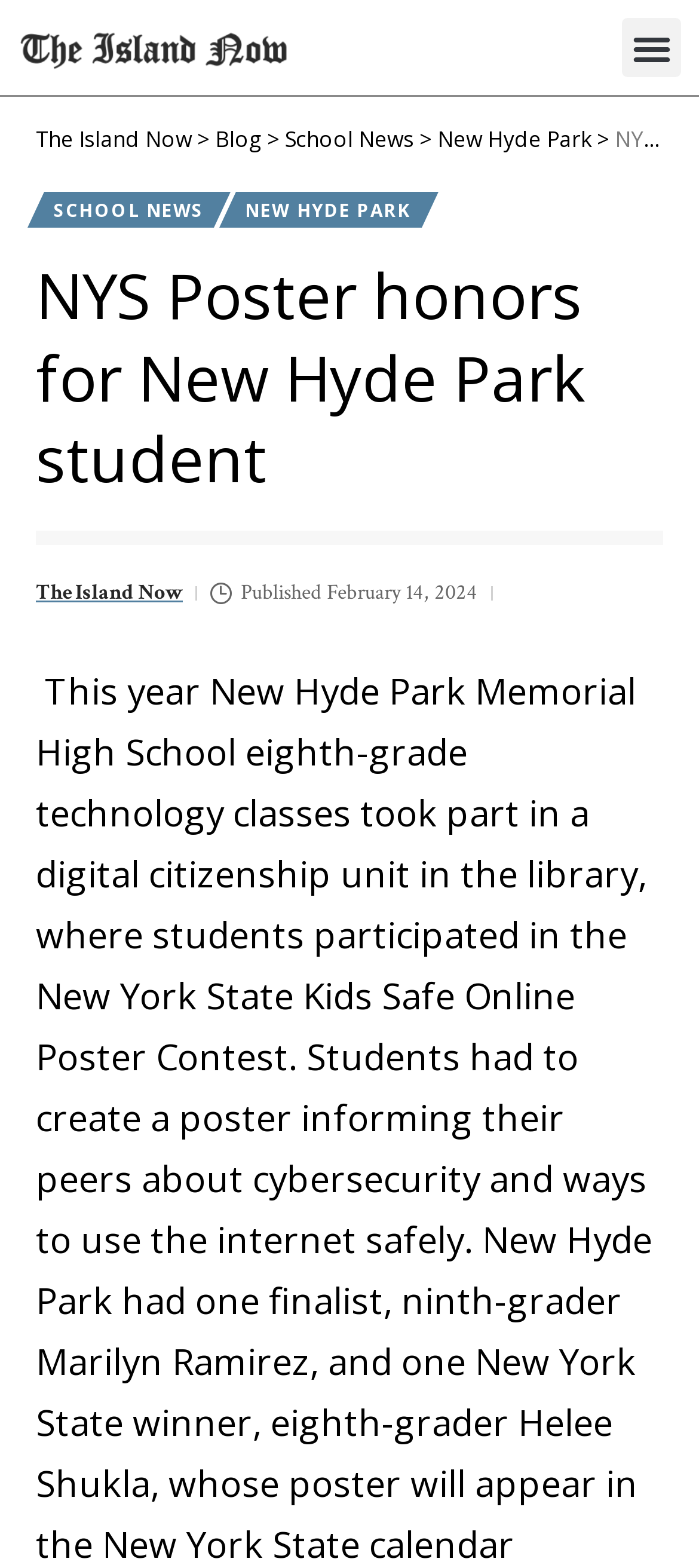Give an in-depth explanation of the webpage layout and content.

The webpage appears to be a news article page, specifically from "The Island Now" publication. At the top left corner, there is a link to the publication's main page, followed by a series of links to different sections, including "Blog", "School News", and "New Hyde Park". 

To the right of these links, there is a button labeled "Menu Toggle" which is not currently expanded. 

Below the top navigation bar, there is a large heading that reads "NYS Poster honors for New Hyde Park student". 

Underneath the heading, there is a link to "The Island Now" again, followed by a timestamp indicating that the article was published on February 14, 2024. 

The main content of the article appears to be missing from the accessibility tree, but the meta description suggests that it may be related to a digital citizenship unit at New Hyde Park Memorial High School.